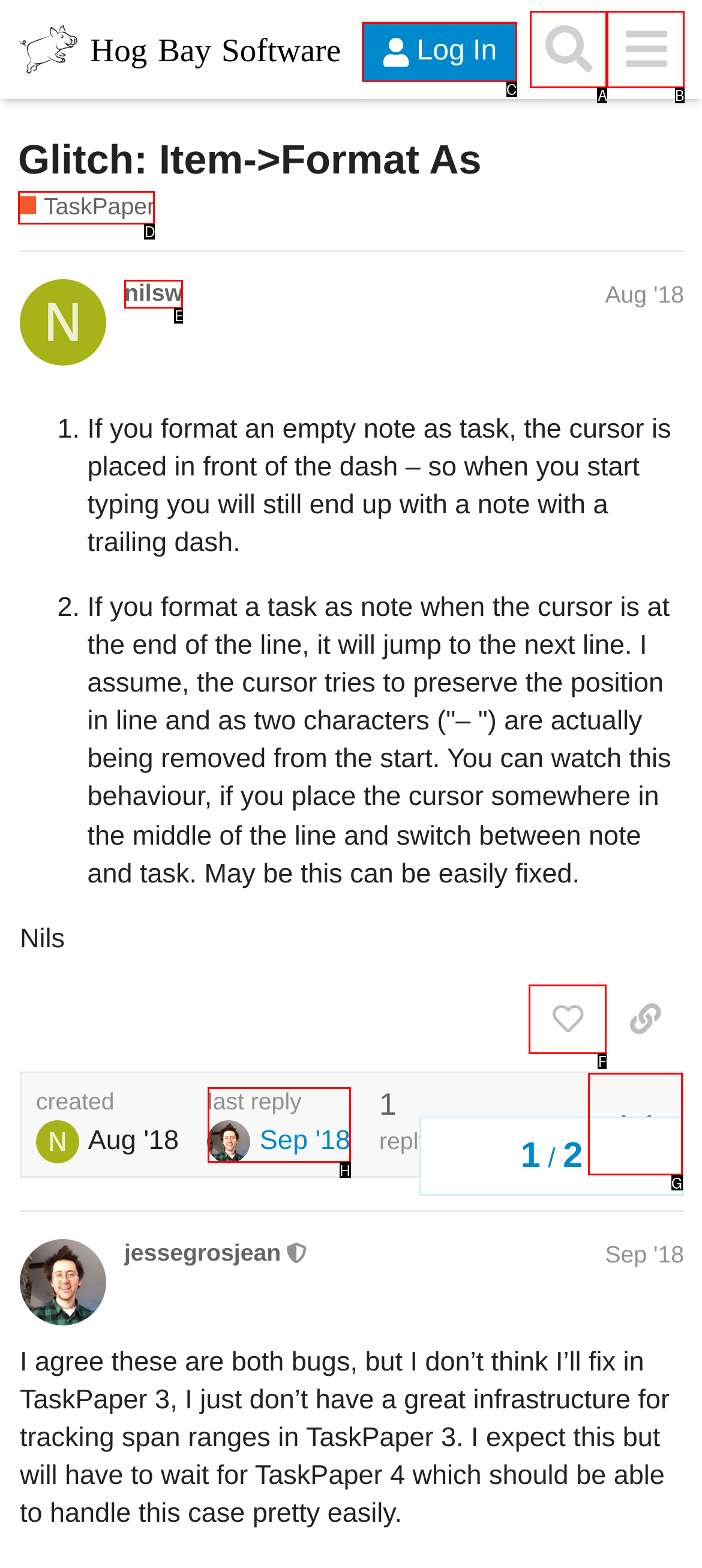Identify the letter of the UI element I need to click to carry out the following instruction: Like the post

F